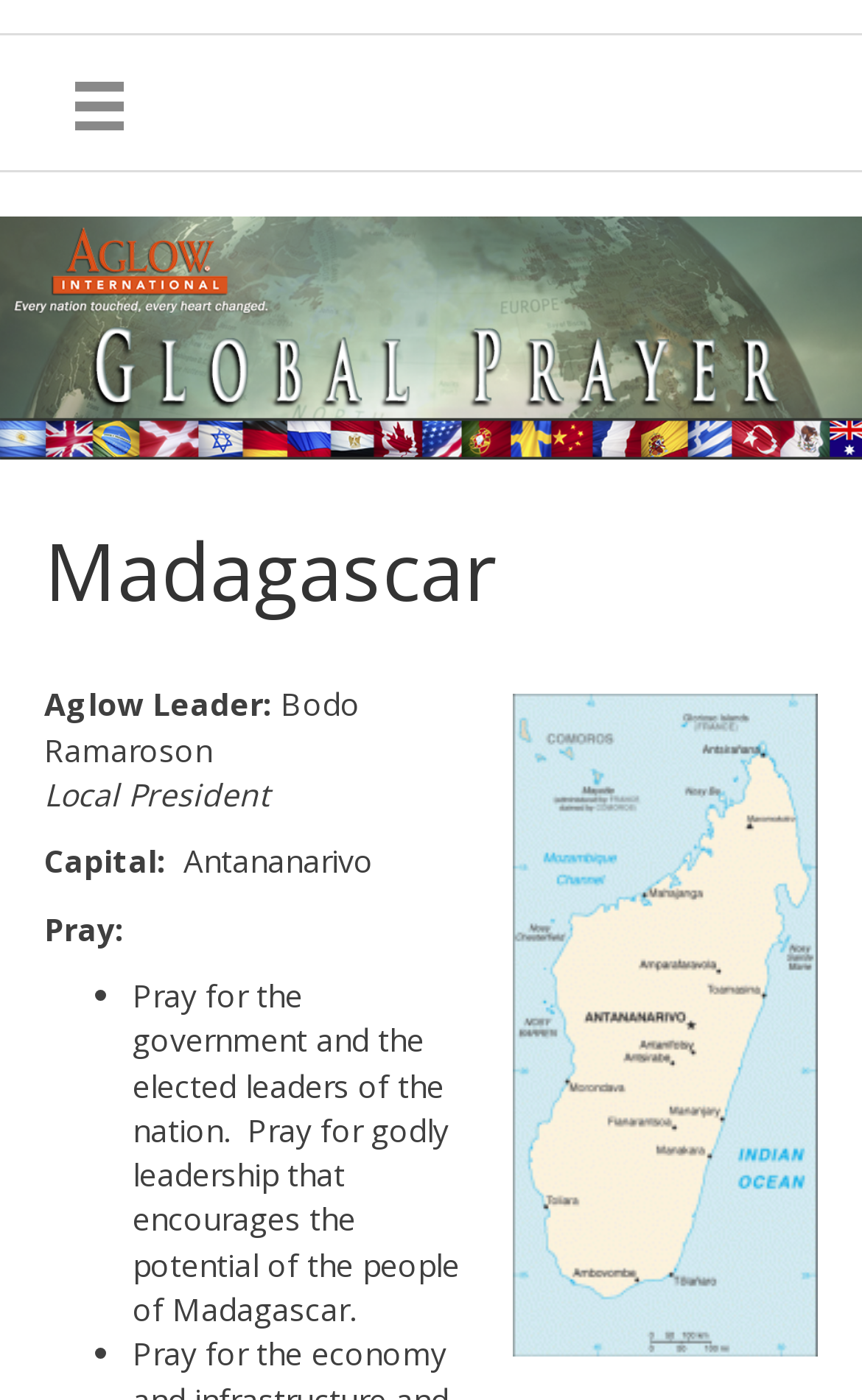Determine the bounding box coordinates of the UI element that matches the following description: "aria-label="Menu"". The coordinates should be four float numbers between 0 and 1 in the format [left, top, right, bottom].

[0.051, 0.036, 0.18, 0.116]